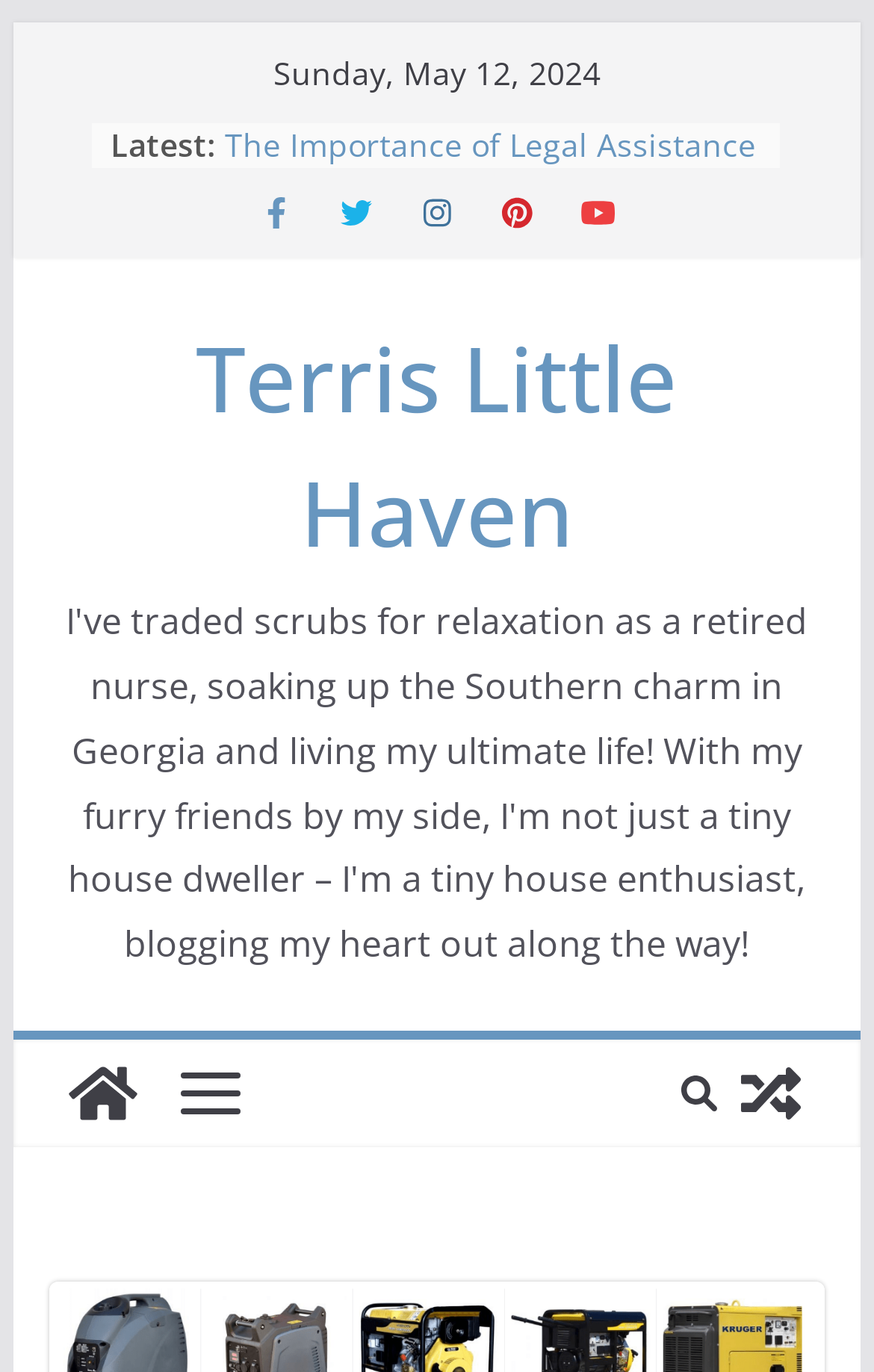Based on the element description "Terris Little Haven", predict the bounding box coordinates of the UI element.

[0.224, 0.231, 0.776, 0.418]